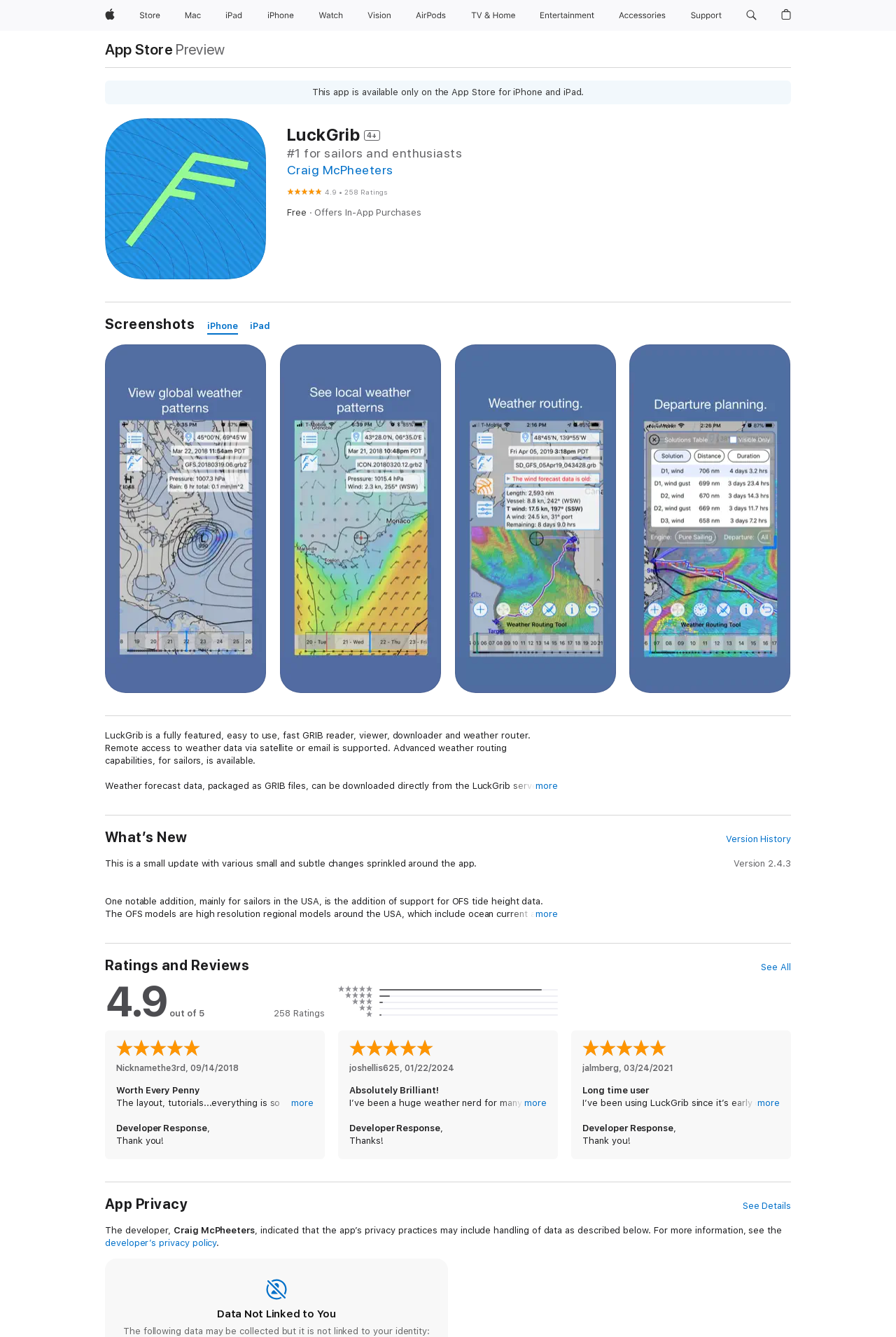Show the bounding box coordinates for the HTML element as described: "TV & Home".

[0.519, 0.0, 0.582, 0.023]